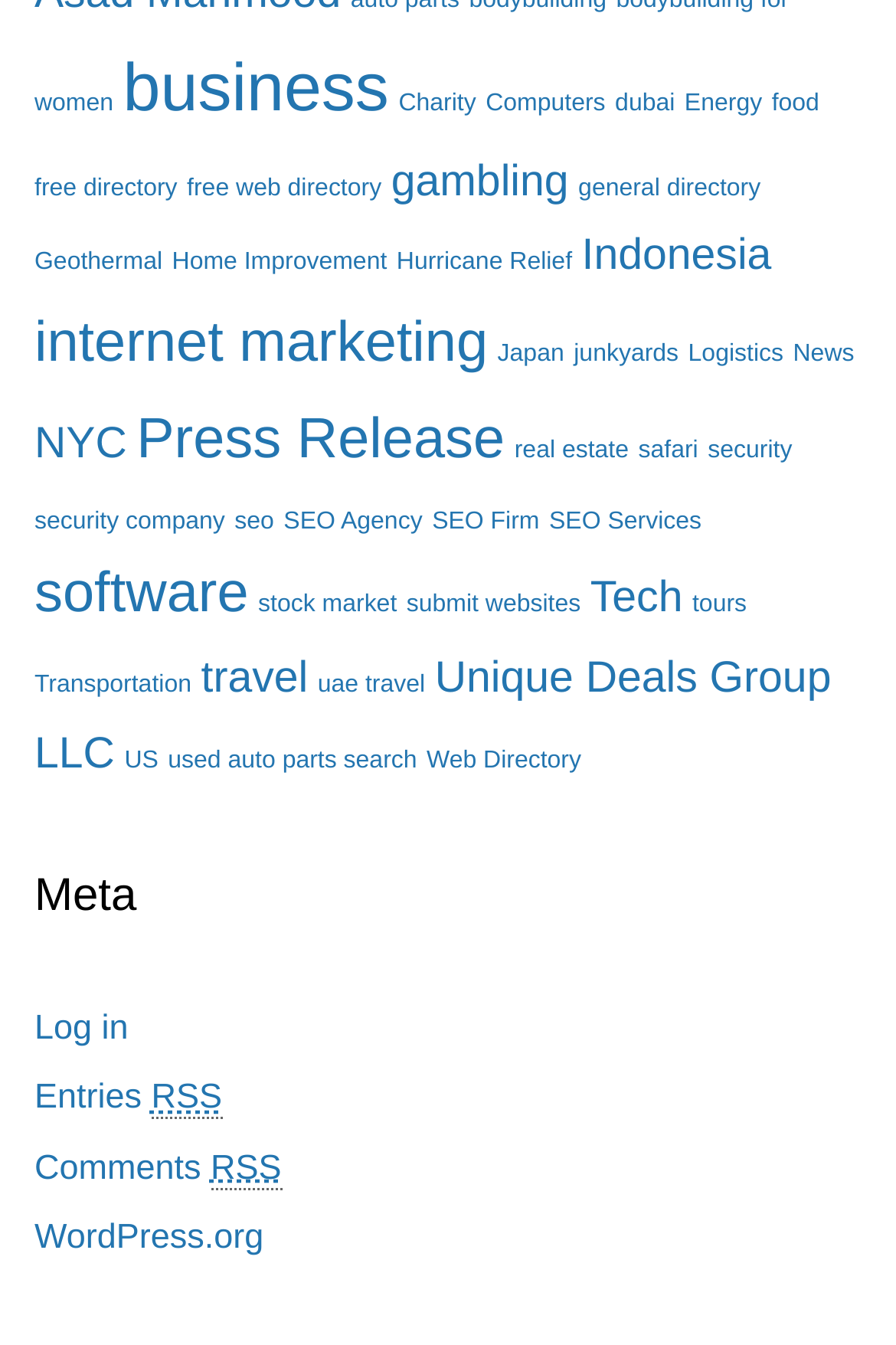Identify the bounding box coordinates for the element you need to click to achieve the following task: "Click on business category". Provide the bounding box coordinates as four float numbers between 0 and 1, in the form [left, top, right, bottom].

[0.137, 0.038, 0.434, 0.094]